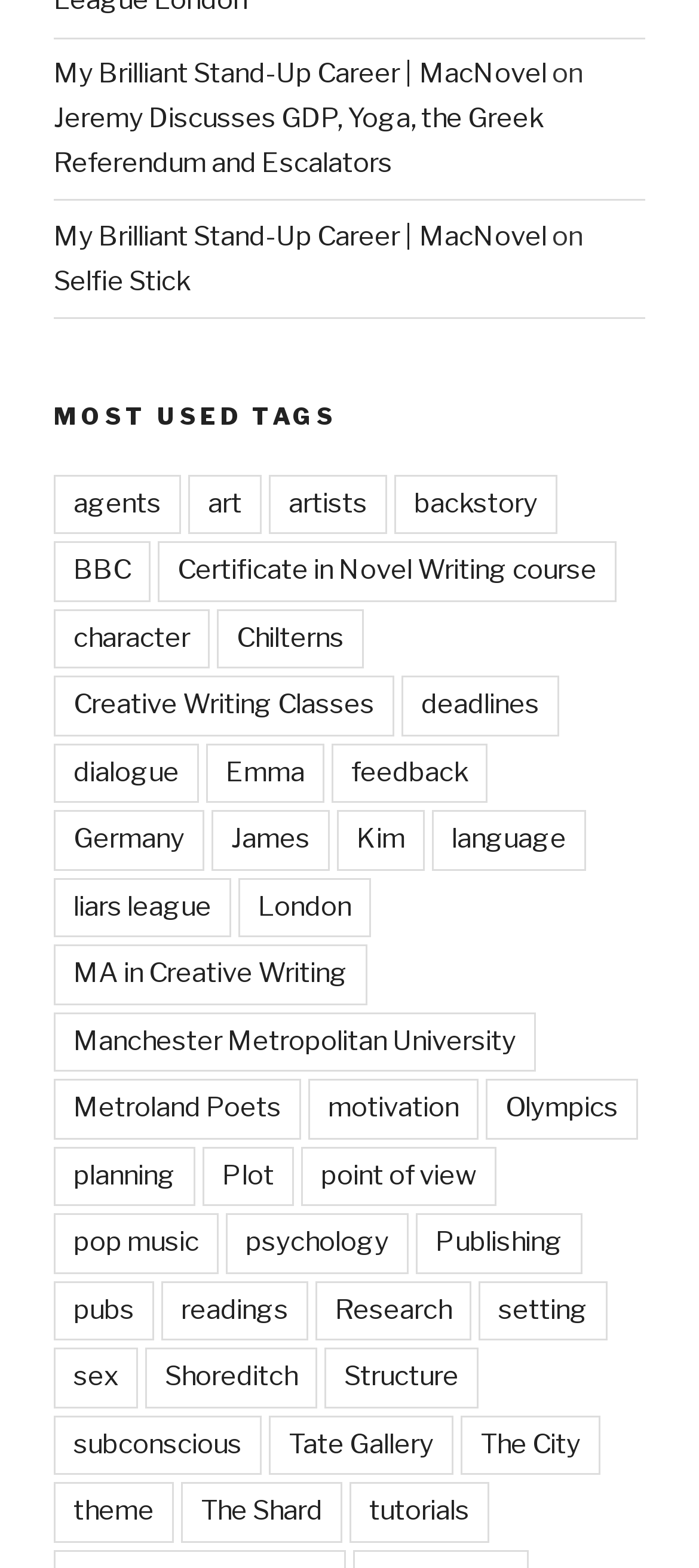Find the bounding box of the UI element described as follows: "London".

[0.341, 0.56, 0.531, 0.598]